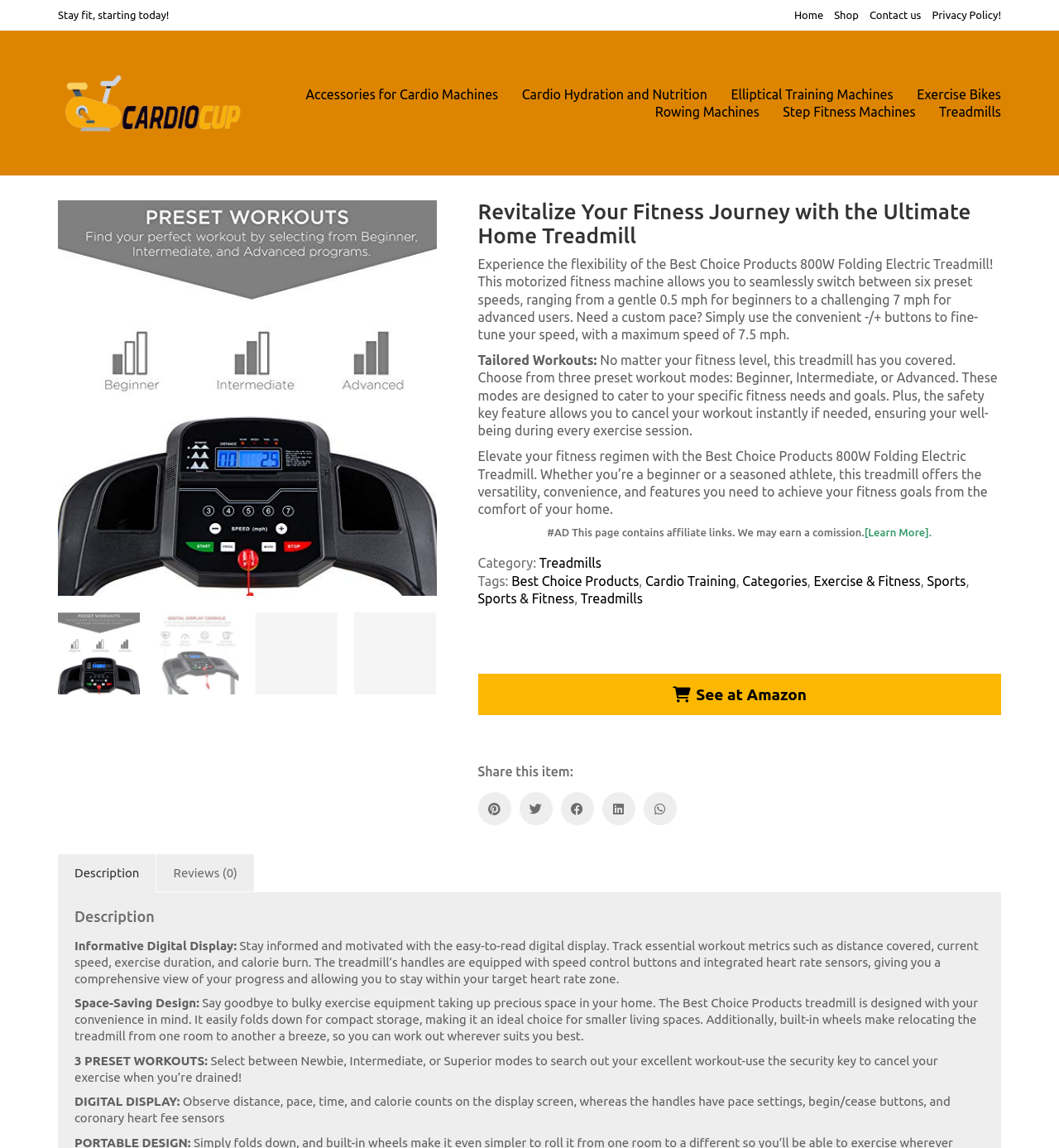Give the bounding box coordinates for this UI element: "alt="CardioCup.com"". The coordinates should be four float numbers between 0 and 1, arranged as [left, top, right, bottom].

[0.055, 0.063, 0.234, 0.117]